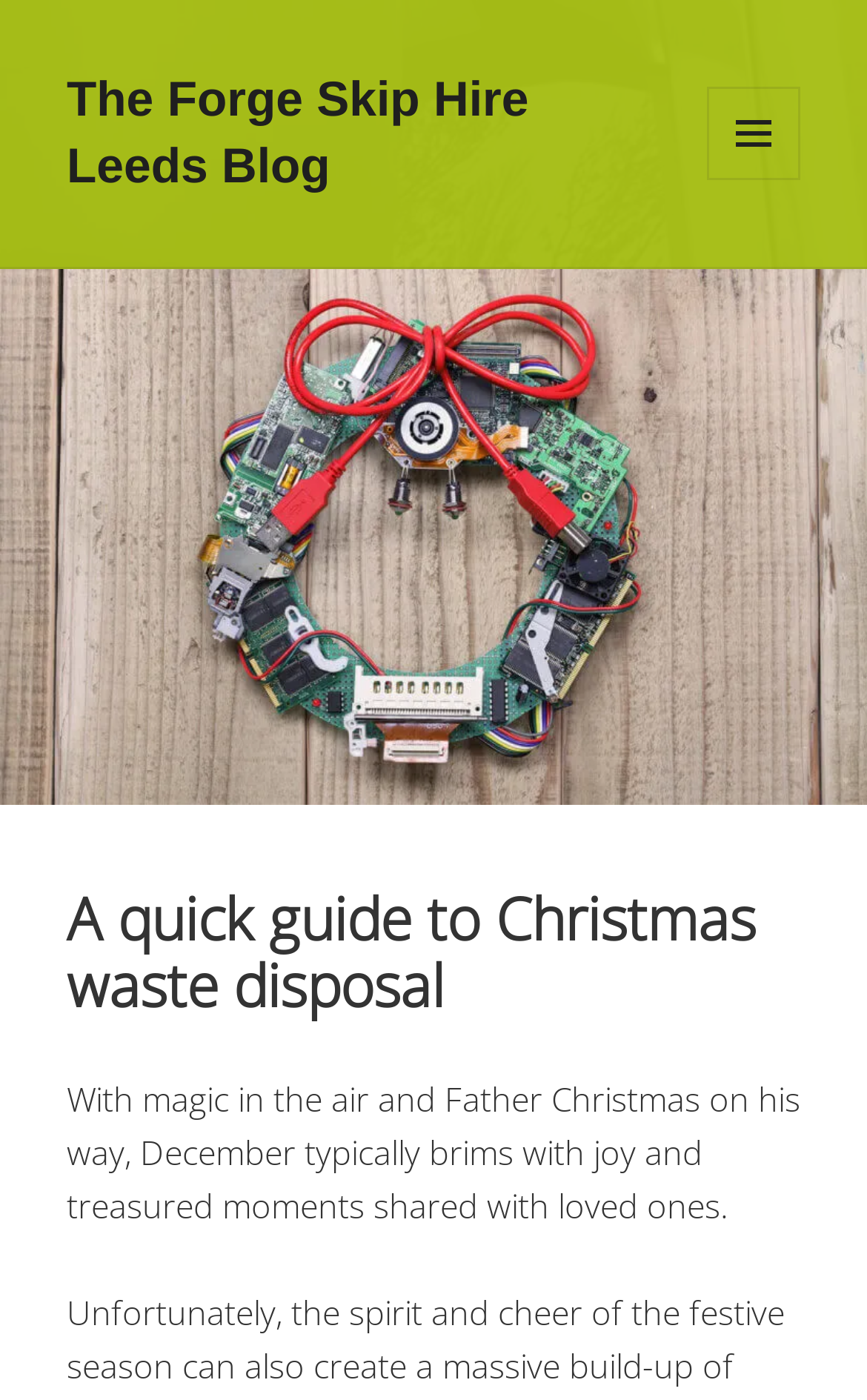Please specify the bounding box coordinates in the format (top-left x, top-left y, bottom-right x, bottom-right y), with values ranging from 0 to 1. Identify the bounding box for the UI component described as follows: Menu and widgets

[0.815, 0.062, 0.923, 0.129]